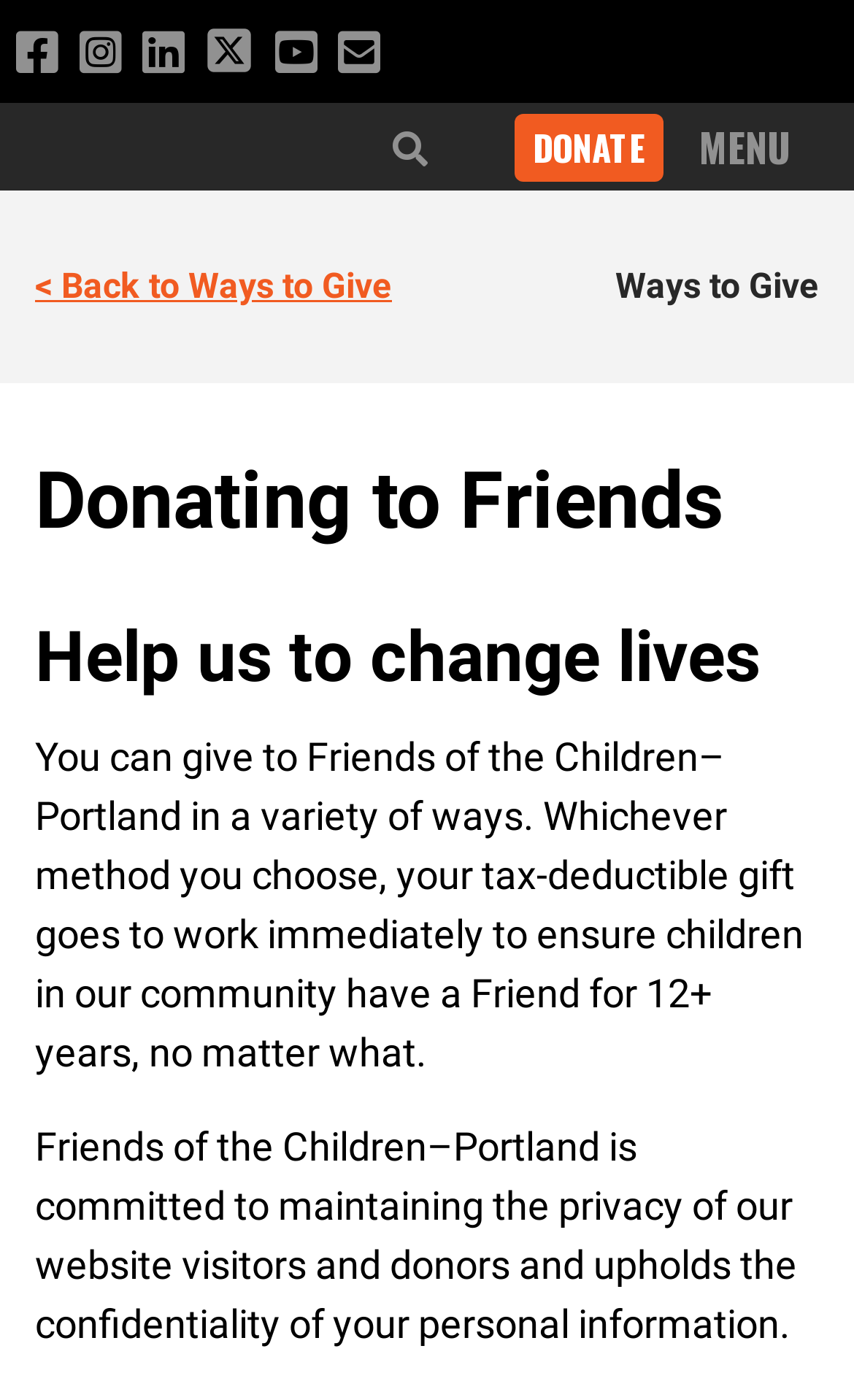Can you determine the bounding box coordinates of the area that needs to be clicked to fulfill the following instruction: "Email us"?

[0.396, 0.013, 0.444, 0.064]